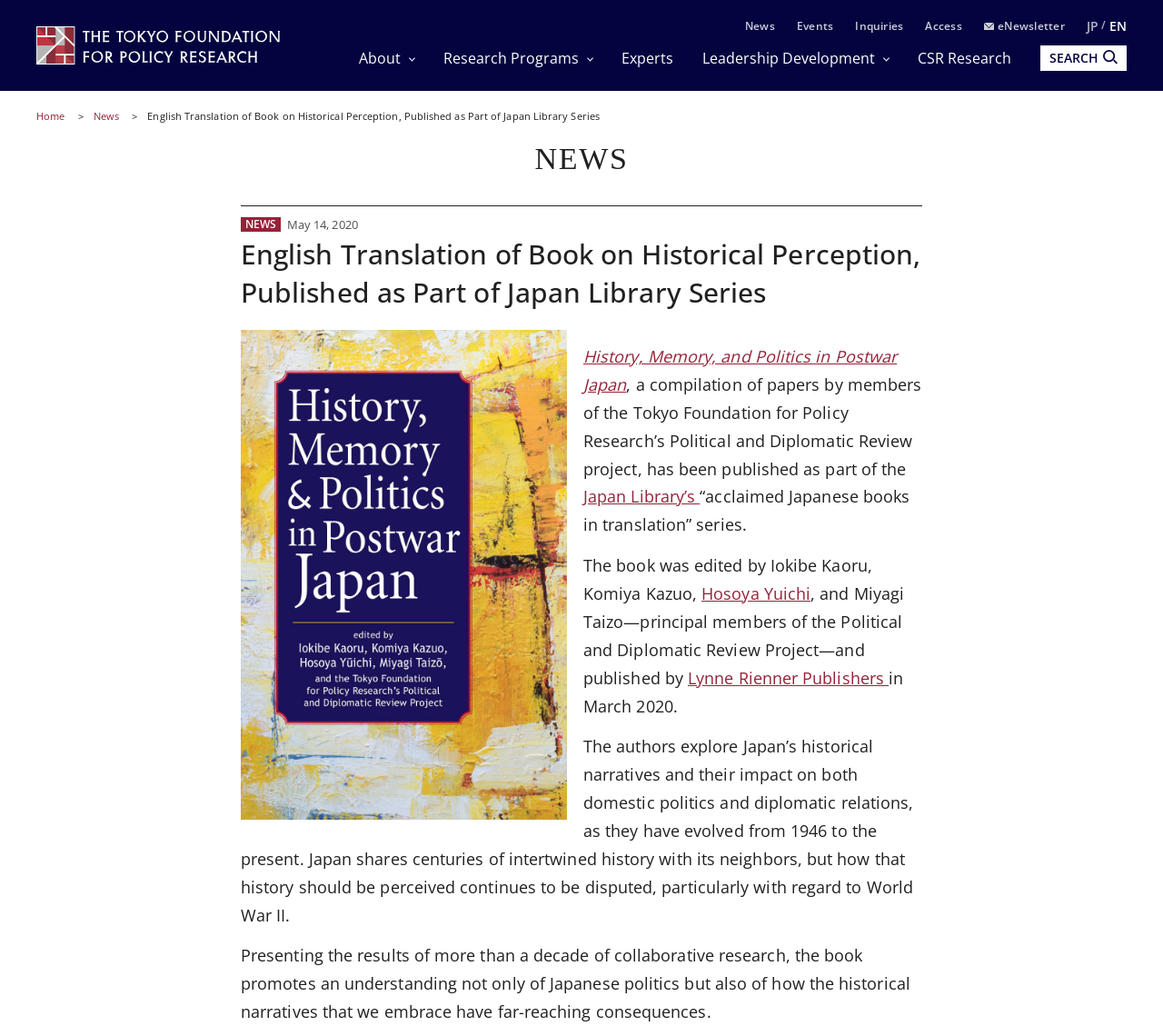What is the title of the book?
Answer the question with a single word or phrase by looking at the picture.

History, Memory, and Politics in Postwar Japan